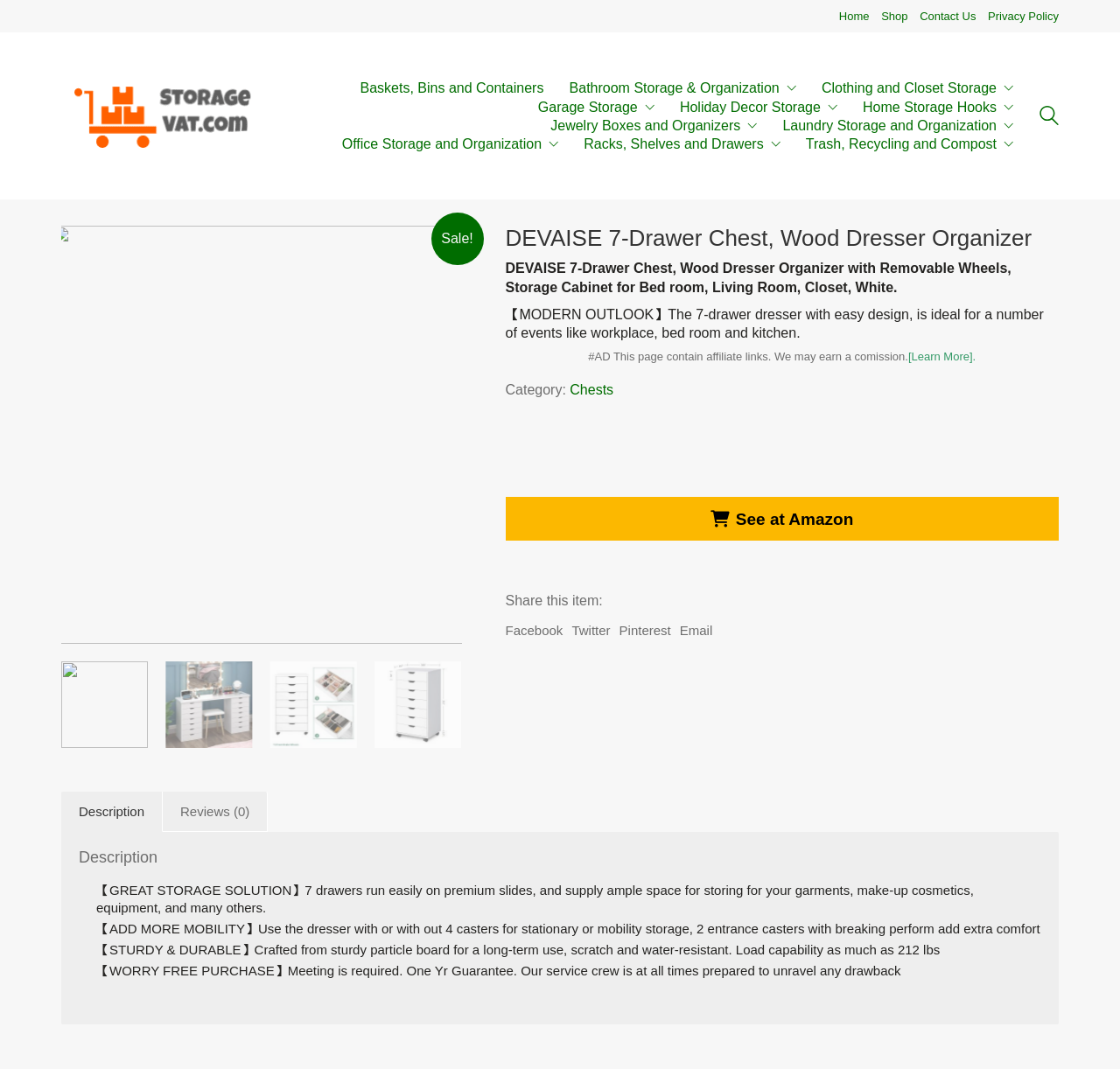Please determine the bounding box coordinates of the element's region to click in order to carry out the following instruction: "Explore the 'Entertainment' category". The coordinates should be four float numbers between 0 and 1, i.e., [left, top, right, bottom].

None